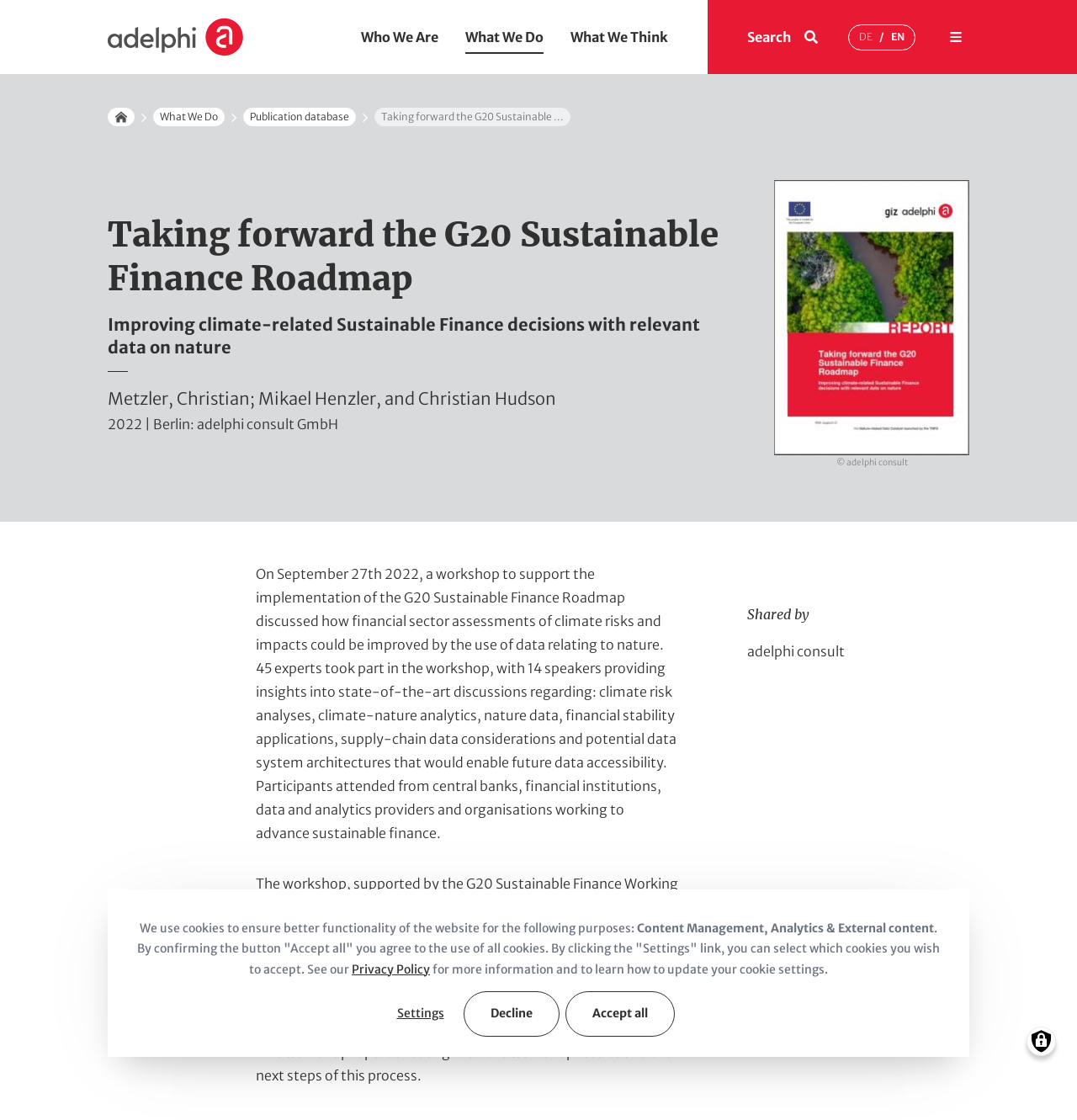What is the purpose of the workshop?
Please answer the question with as much detail and depth as you can.

I found the answer by reading the text in the main content section of the webpage, which states 'a workshop to support the implementation of the G20 Sustainable Finance Roadmap...'. This indicates that the purpose of the workshop is to support the implementation of the G20 Sustainable Finance Roadmap.